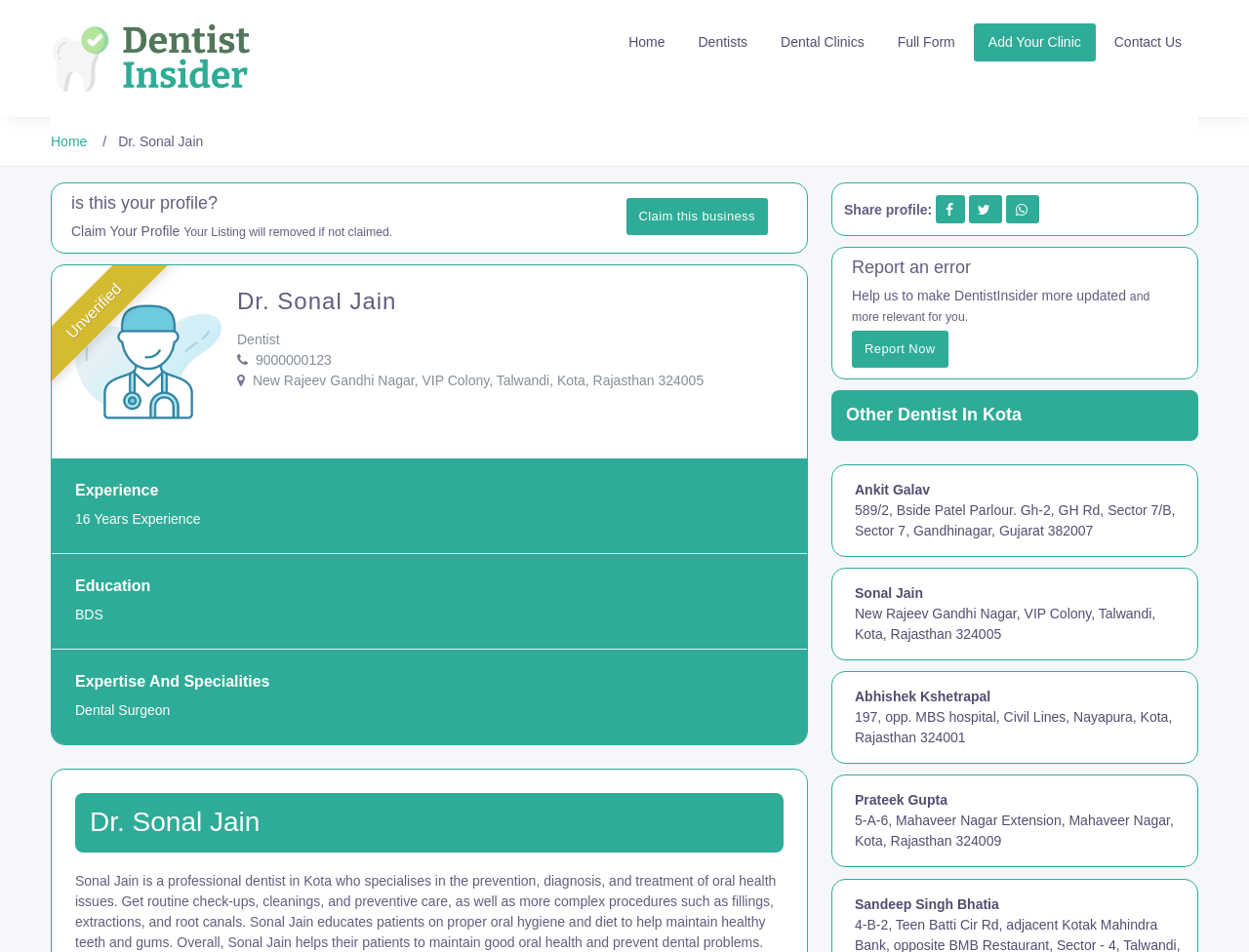Please analyze the image and provide a thorough answer to the question:
What is the name of the dentist?

I found the name of the dentist by looking at the heading element with the text 'Dr. Sonal Jain' which is located at the top of the webpage, below the navigation menu.